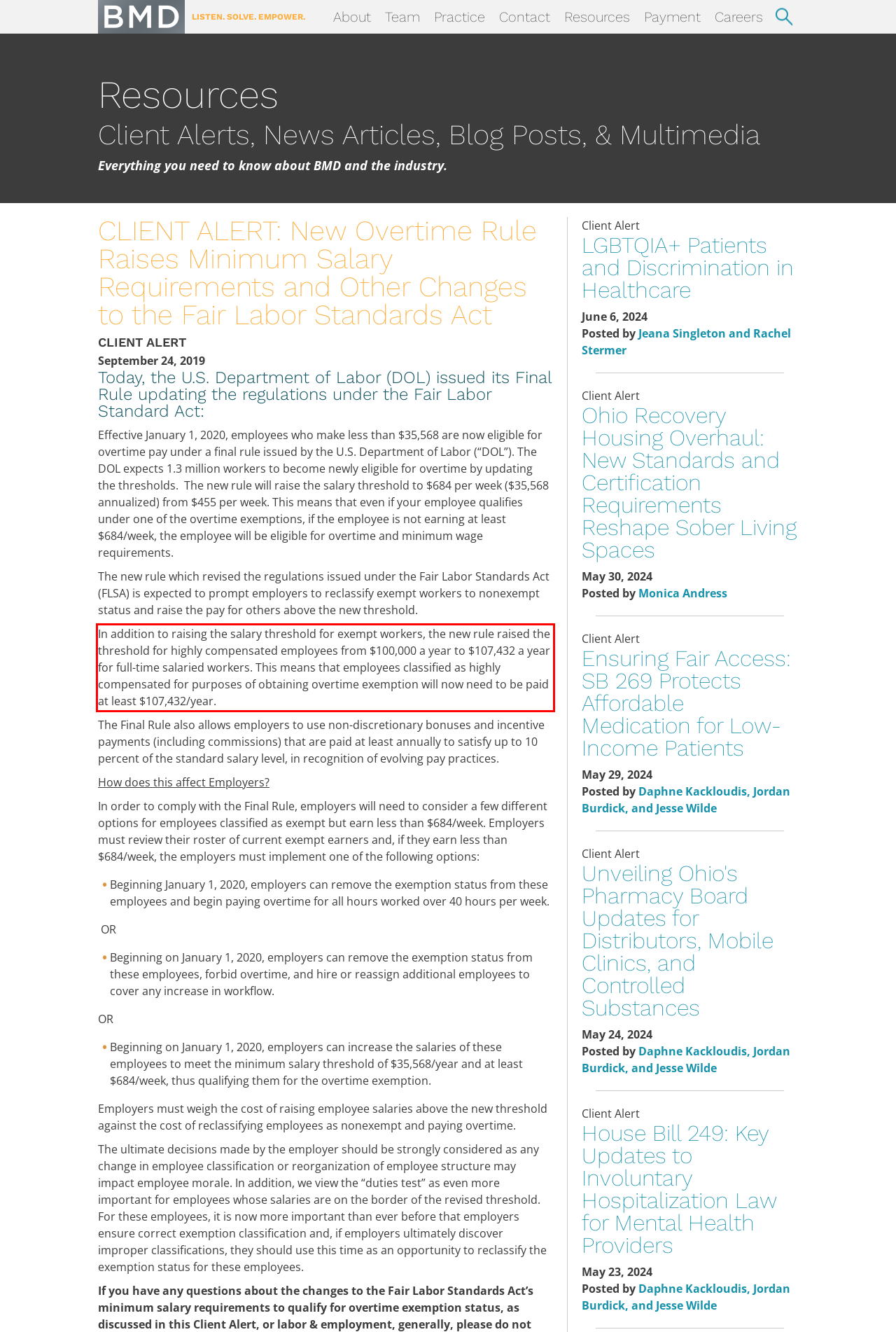Please analyze the screenshot of a webpage and extract the text content within the red bounding box using OCR.

In addition to raising the salary threshold for exempt workers, the new rule raised the threshold for highly compensated employees from $100,000 a year to $107,432 a year for full-time salaried workers. This means that employees classified as highly compensated for purposes of obtaining overtime exemption will now need to be paid at least $107,432/year.